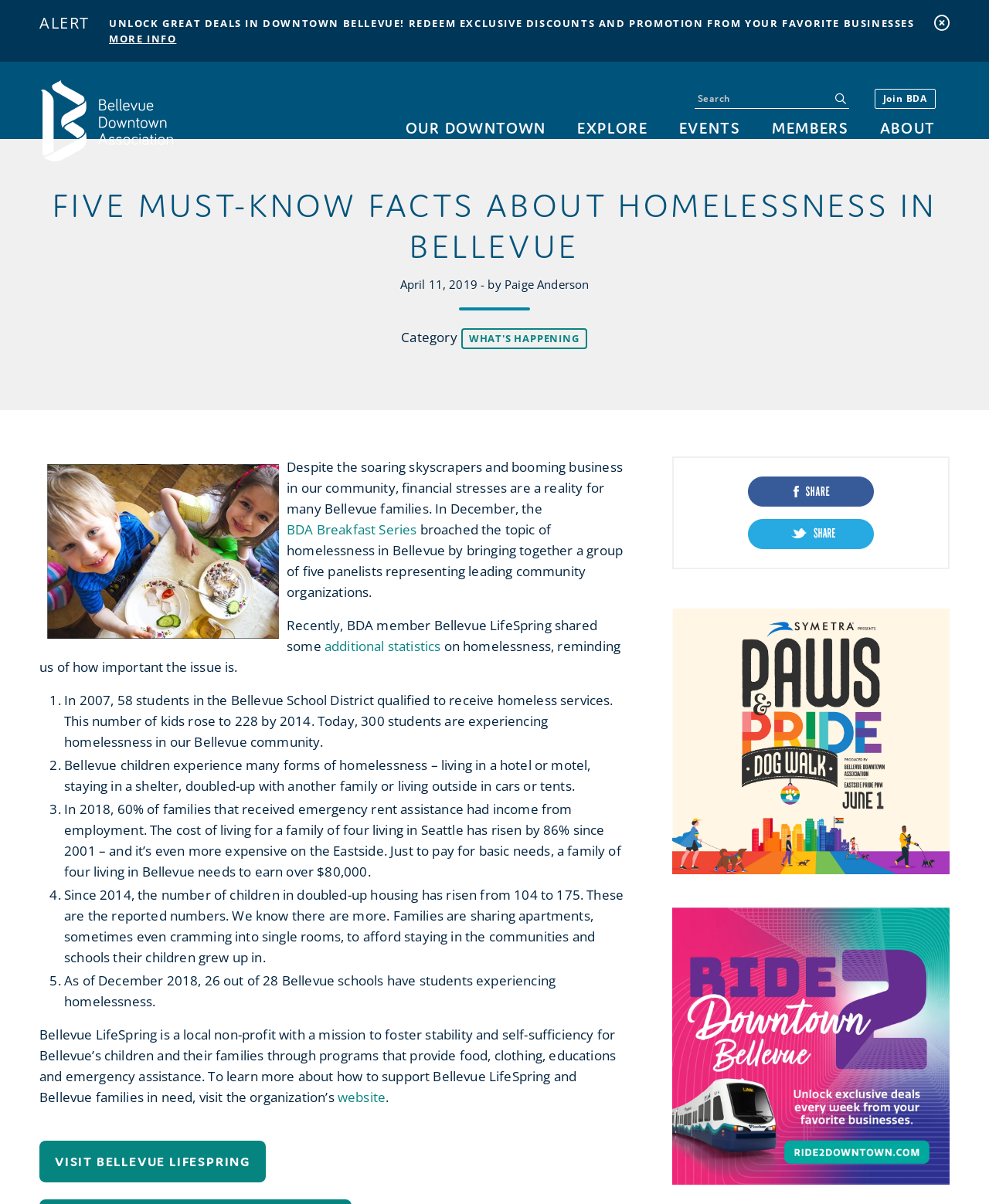Please provide a detailed answer to the question below based on the screenshot: 
How many families received emergency rent assistance in 2018?

The article mentions that 'In 2018, 60% of families that received emergency rent assistance had income from employment.' This information is found in the third fact about homelessness in Bellevue.